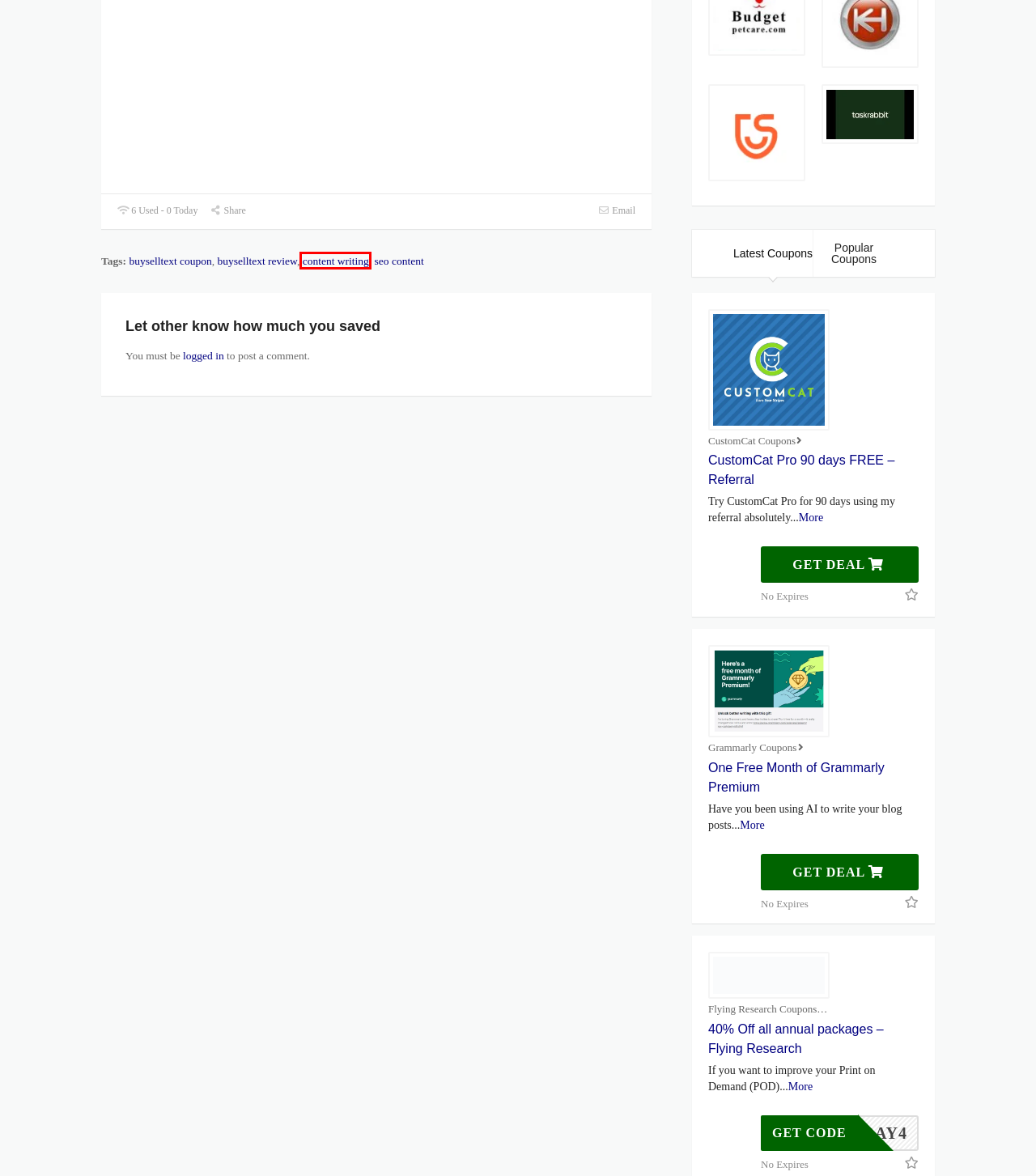You have a screenshot of a webpage with a red bounding box around an element. Identify the webpage description that best fits the new page that appears after clicking the selected element in the red bounding box. Here are the candidates:
A. Grammarly - Coupon Code
B. CustomCat - Coupon Code
C. Flying Research - Coupon Code
D. 40% Off all annual packages - Flying Research 2024
E. Task Rabbit - Coupon Code
F. content writing - Coupons for Saving
G. Tenorshare - Coupon Code
H. buyselltext coupon - Coupons for Saving

F